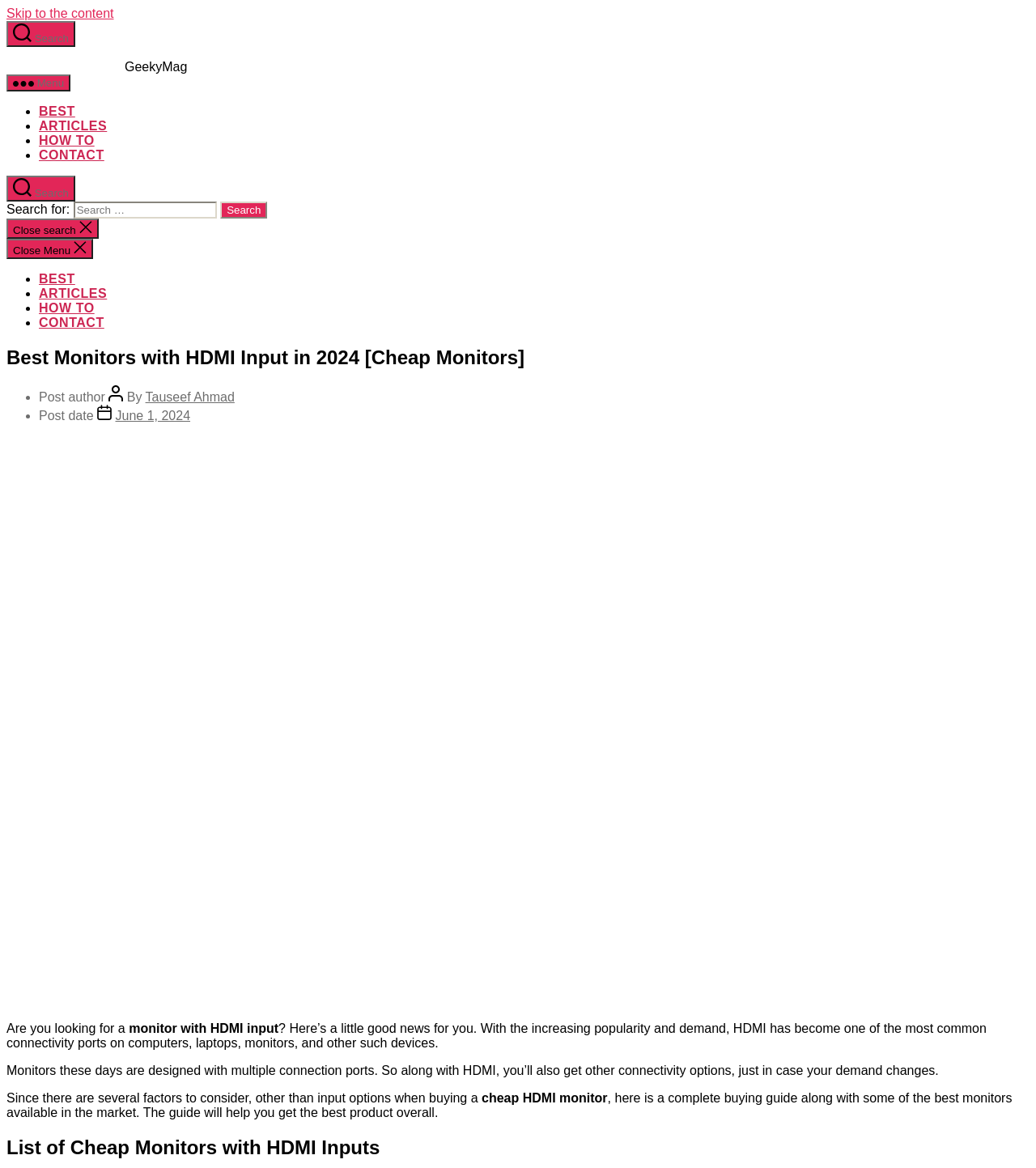Using the element description: "parent_node: Search for: value="Search"", determine the bounding box coordinates for the specified UI element. The coordinates should be four float numbers between 0 and 1, [left, top, right, bottom].

[0.213, 0.173, 0.258, 0.187]